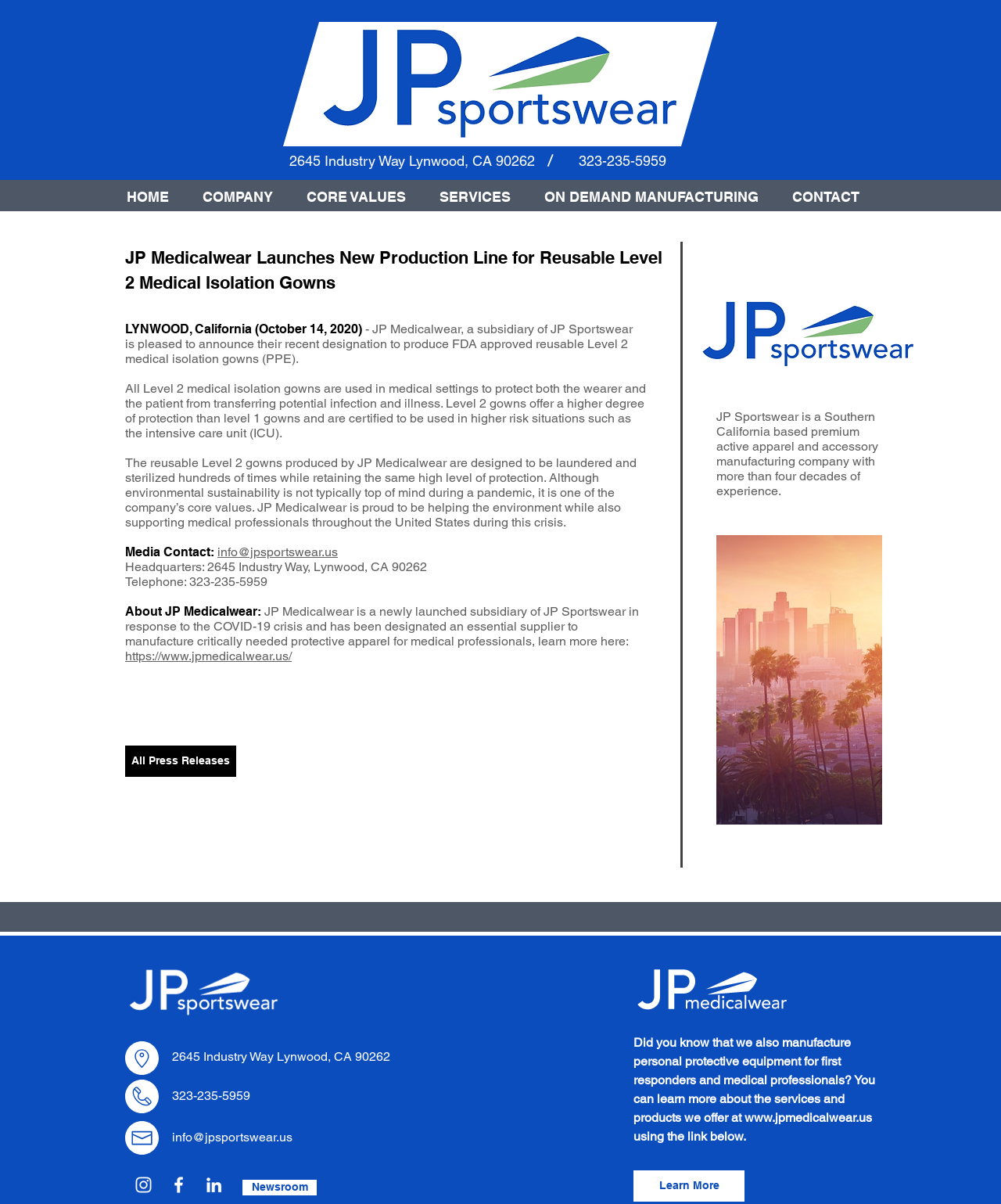Using the provided element description: "CORE VALUES", identify the bounding box coordinates. The coordinates should be four floats between 0 and 1 in the order [left, top, right, bottom].

[0.289, 0.152, 0.422, 0.176]